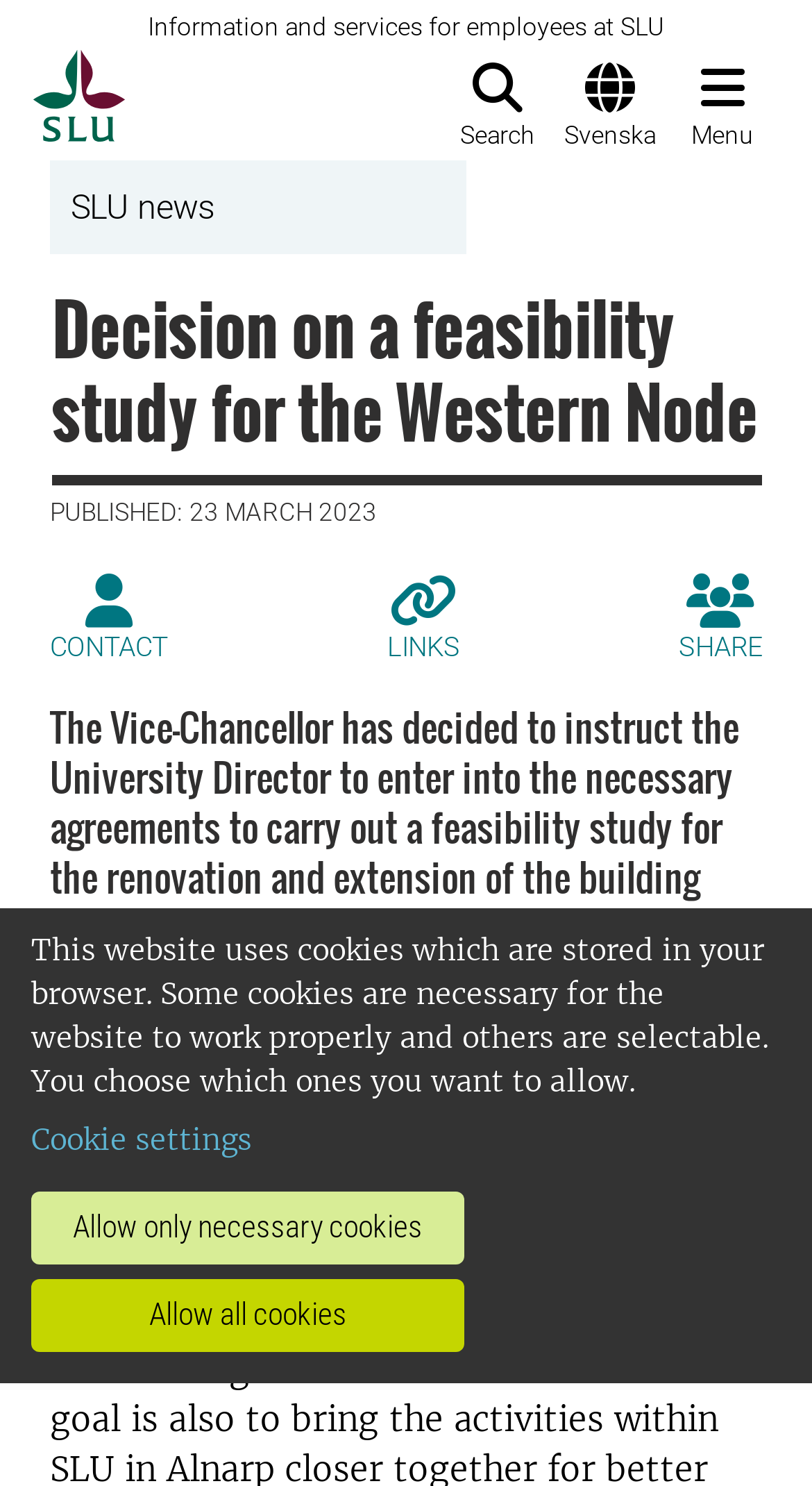Find the bounding box coordinates corresponding to the UI element with the description: "Allow only necessary cookies". The coordinates should be formatted as [left, top, right, bottom], with values as floats between 0 and 1.

[0.038, 0.802, 0.572, 0.851]